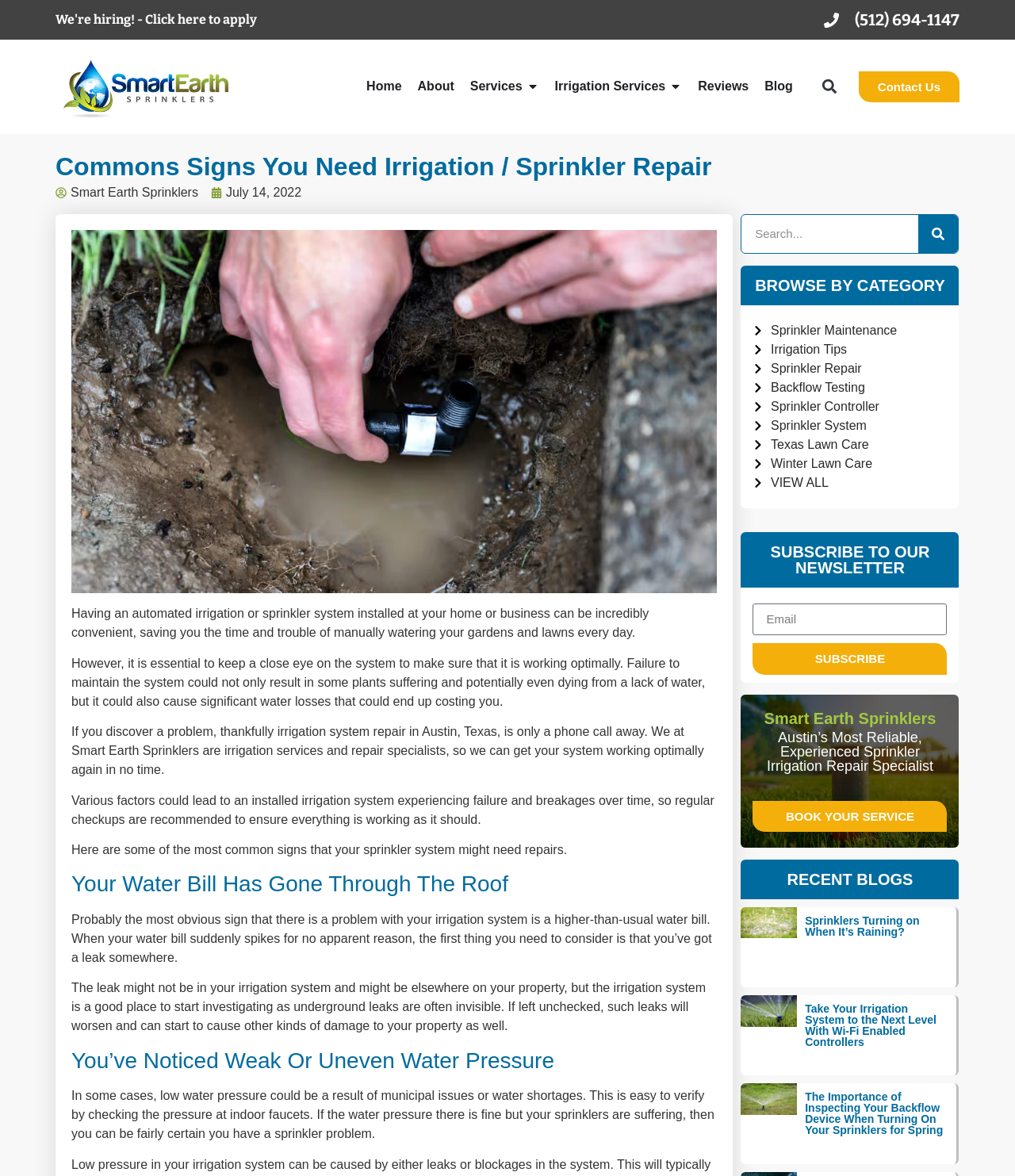Please determine the bounding box coordinates of the element's region to click in order to carry out the following instruction: "Subscribe to the newsletter". The coordinates should be four float numbers between 0 and 1, i.e., [left, top, right, bottom].

[0.742, 0.513, 0.933, 0.54]